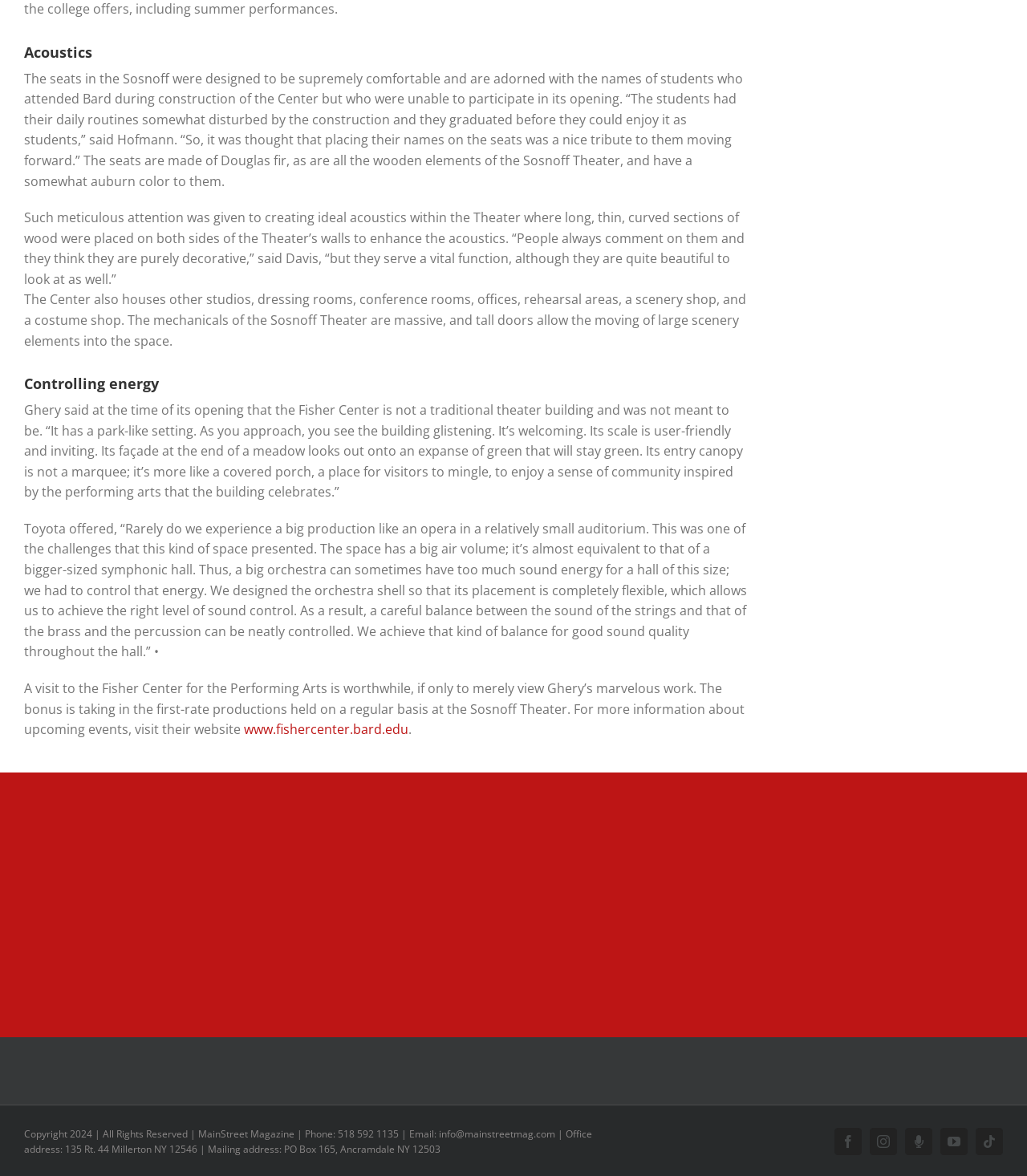Answer this question using a single word or a brief phrase:
What is the phone number of MainStreet Magazine?

518 592 1135